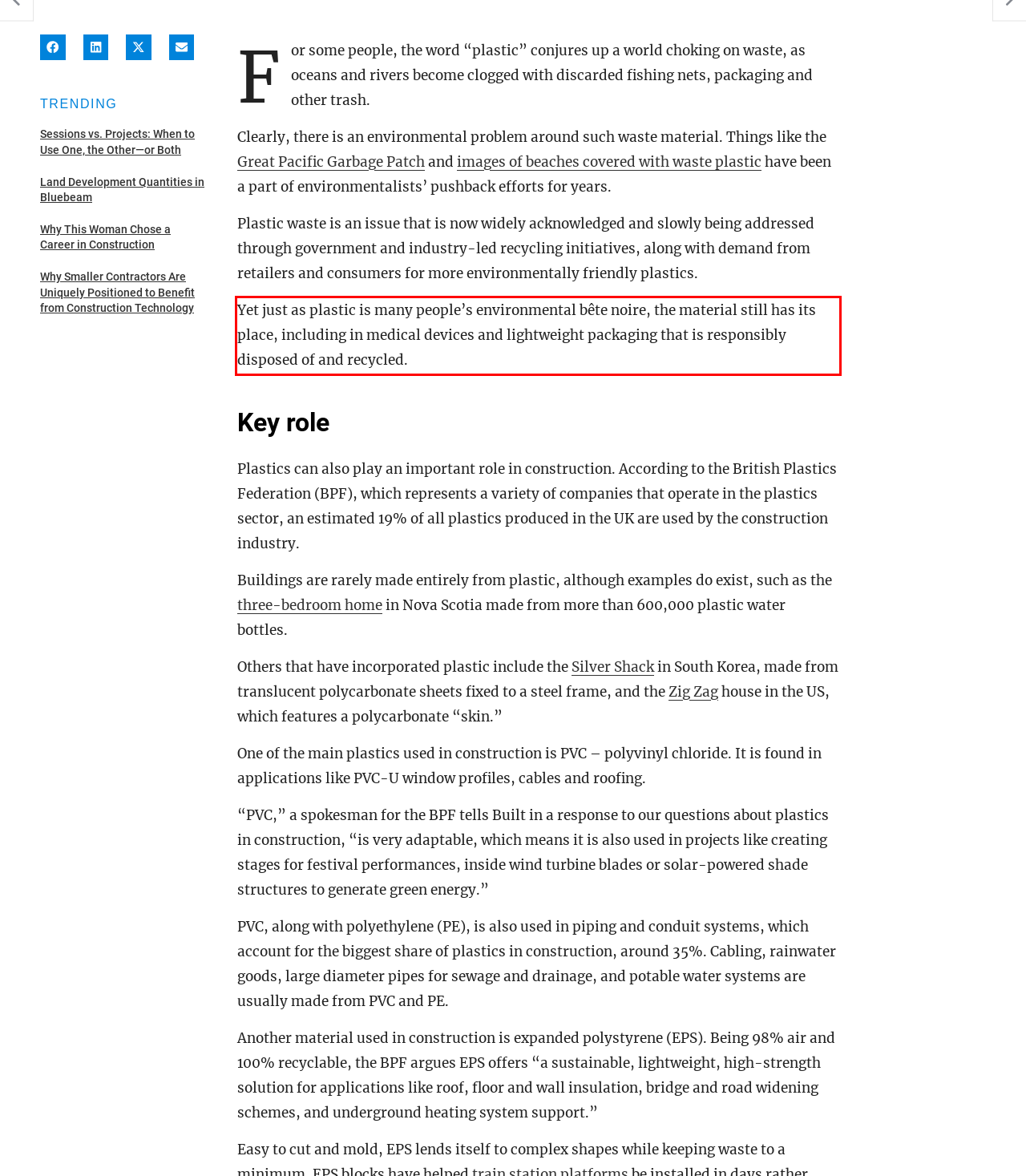Please identify the text within the red rectangular bounding box in the provided webpage screenshot.

Yet just as plastic is many people’s environmental bête noire, the material still has its place, including in medical devices and lightweight packaging that is responsibly disposed of and recycled.